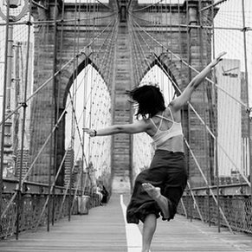Detail the scene shown in the image extensively.

The image captures a dancer in mid-motion on the Brooklyn Bridge, showcasing a beautiful blend of artistry and architecture. The dancer, dressed in a light top and flowing skirt, appears to be joyfully leaping across the bridge's wooden planks, with a sense of freedom and expression. The backdrop features the iconic arches of the bridge, emphasizing its historic structure. The monochrome coloring adds a timeless quality, highlighting the contrast between the dancer's fluid movement and the sturdy, geometric lines of the bridge. This scene encapsulates a moment of creativity and urban beauty, inviting viewers to appreciate both the dance and the magnificent engineering of the bridge.